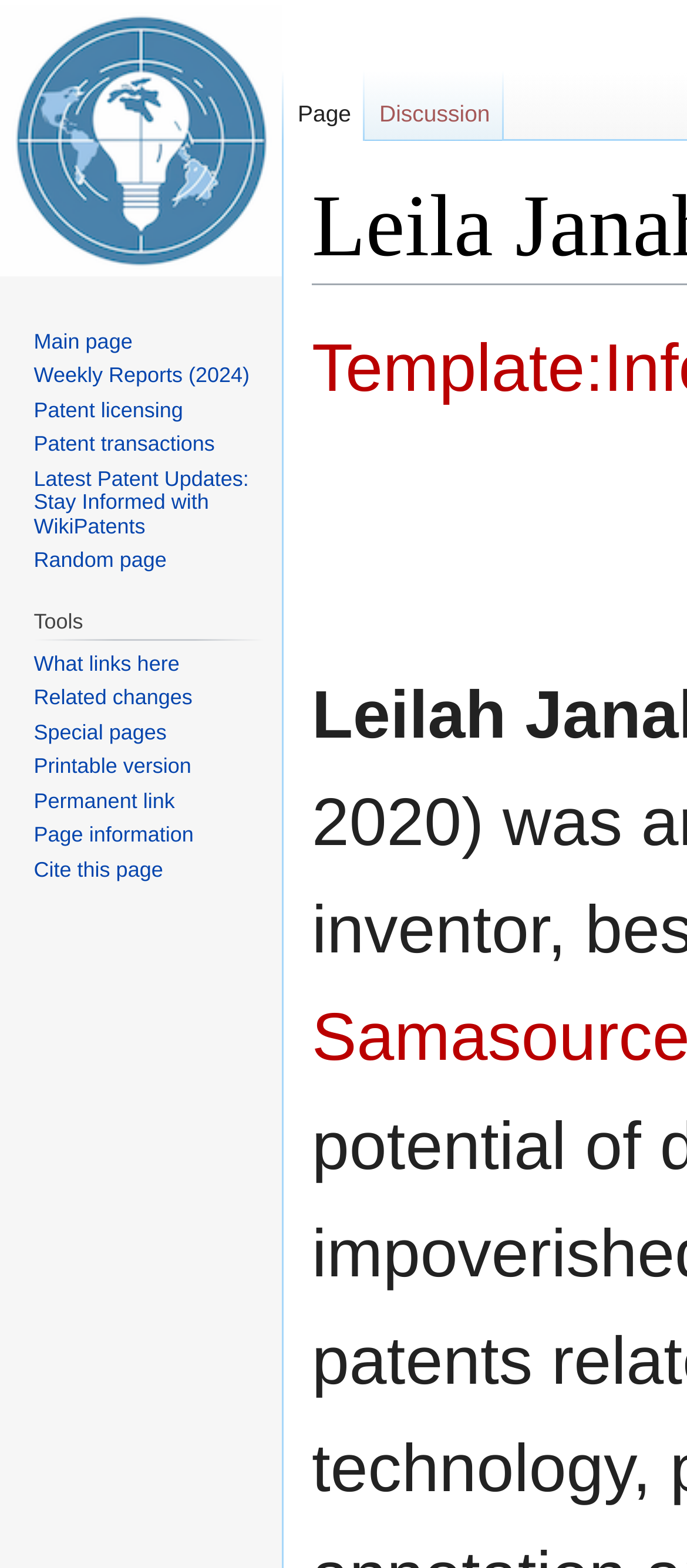Please indicate the bounding box coordinates for the clickable area to complete the following task: "Print the current page". The coordinates should be specified as four float numbers between 0 and 1, i.e., [left, top, right, bottom].

[0.049, 0.481, 0.278, 0.496]